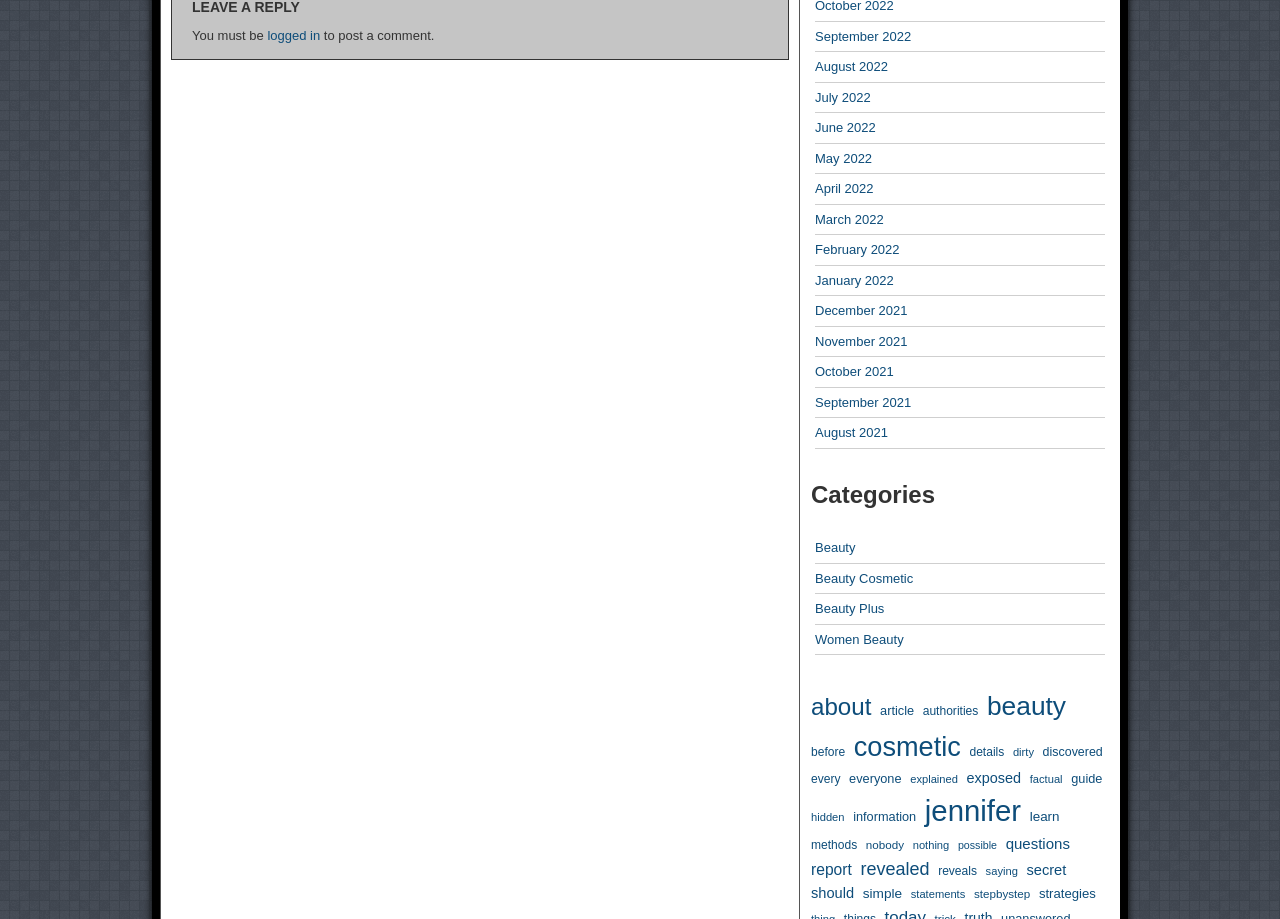Locate the bounding box coordinates of the element that should be clicked to execute the following instruction: "Explore the 'jennifer' topic".

[0.723, 0.859, 0.798, 0.907]